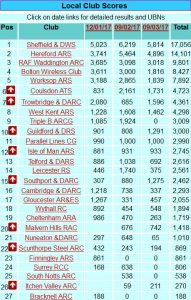Answer the question using only a single word or phrase: 
How many clubs are ranked in the scoreboard?

27